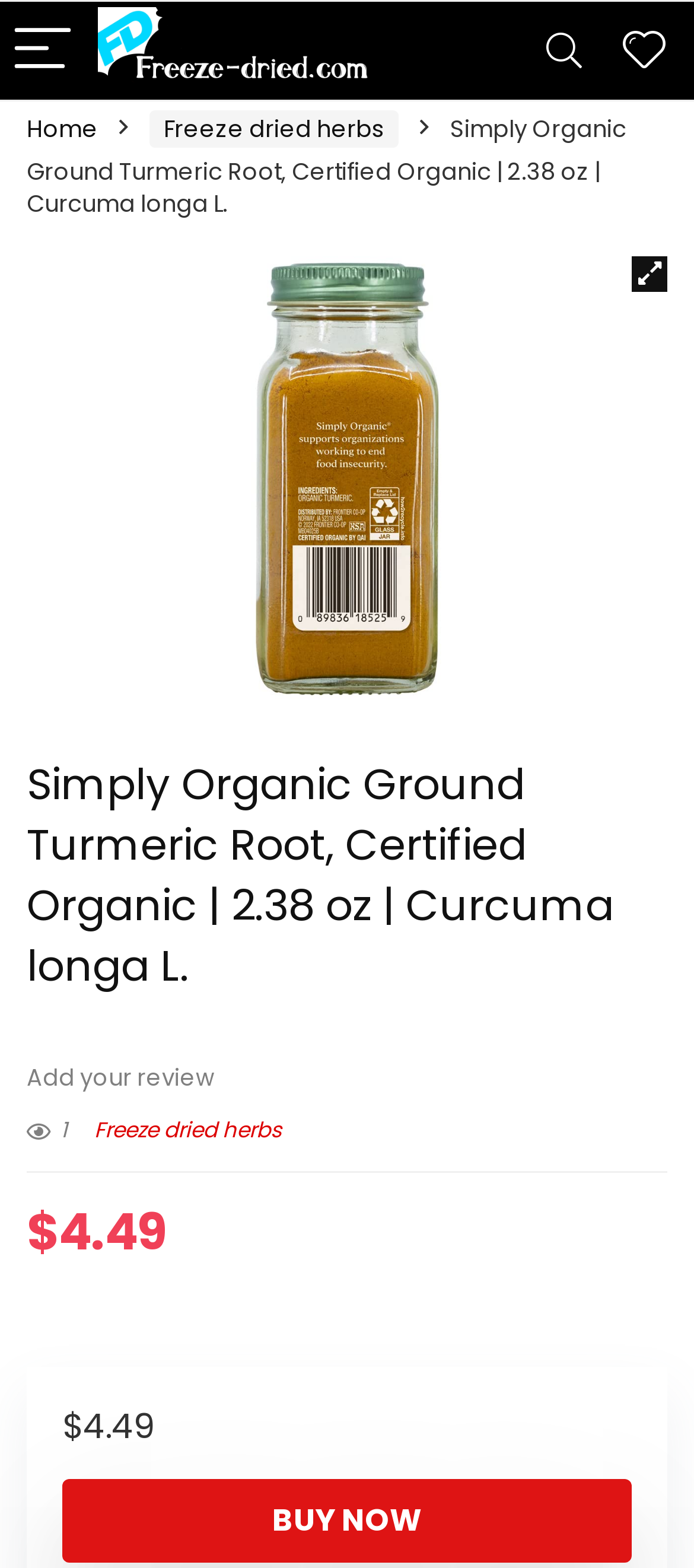Using floating point numbers between 0 and 1, provide the bounding box coordinates in the format (top-left x, top-left y, bottom-right x, bottom-right y). Locate the UI element described here: aria-label="Wishlist"

[0.897, 0.018, 0.959, 0.047]